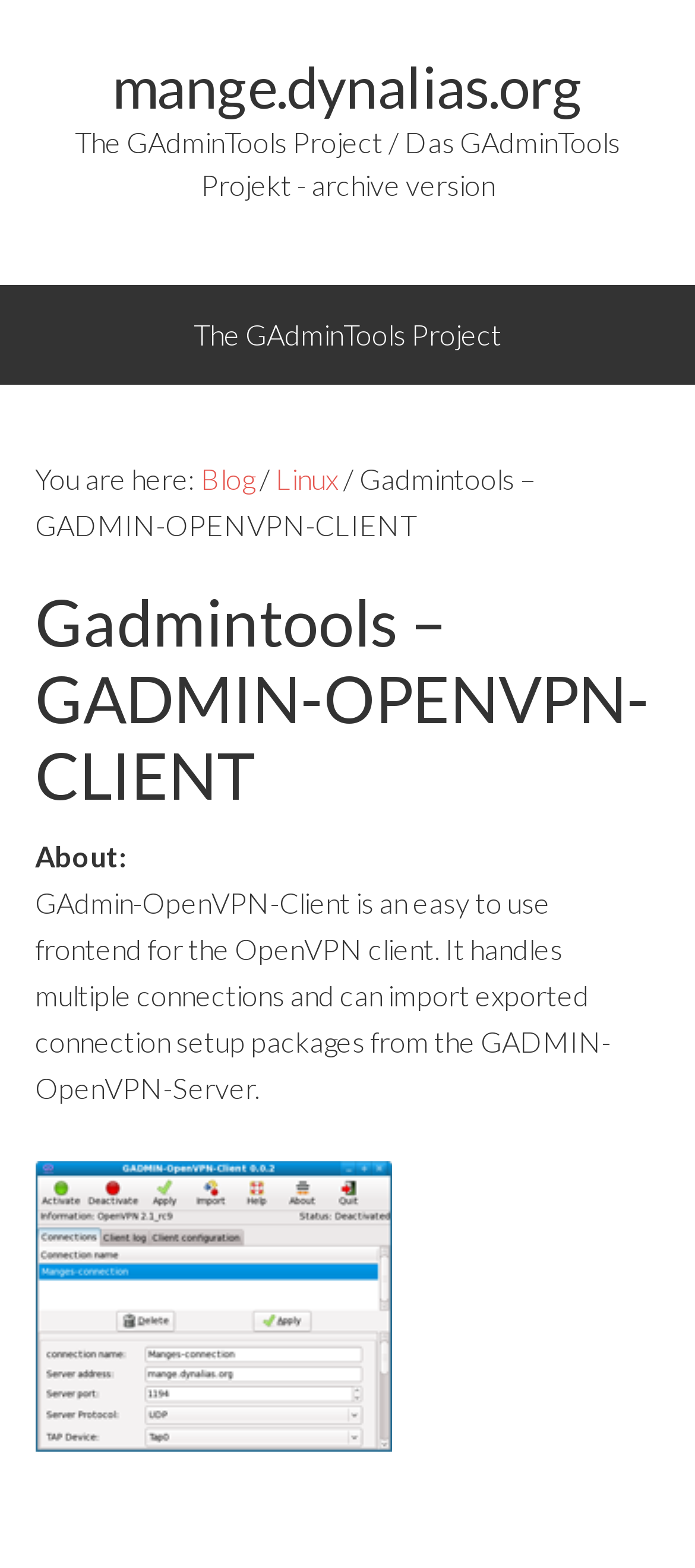How many navigation links are there? Observe the screenshot and provide a one-word or short phrase answer.

4